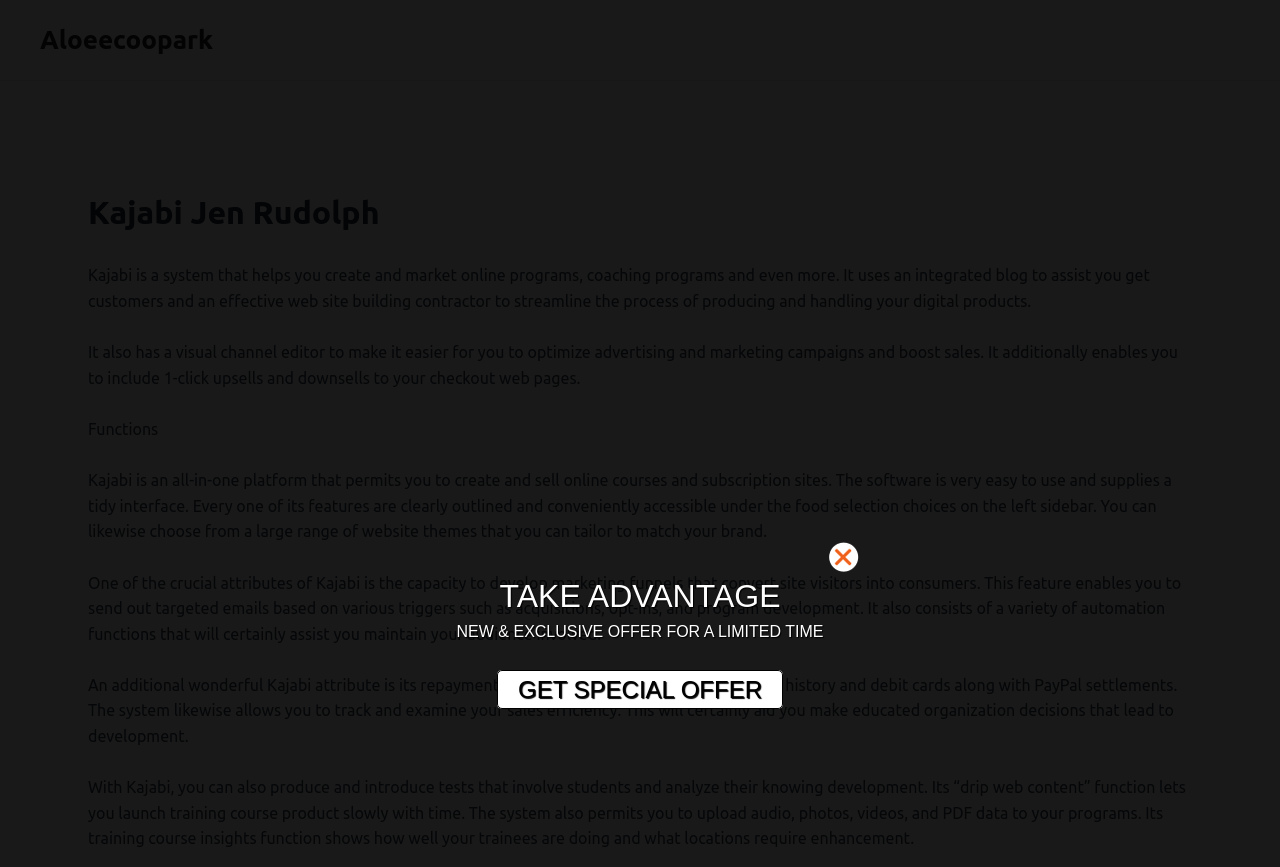What is the purpose of the visual channel editor in Kajabi?
Could you answer the question in a detailed manner, providing as much information as possible?

The visual channel editor in Kajabi is used to make it easier for users to optimize their advertising and marketing campaigns, which can help boost sales.